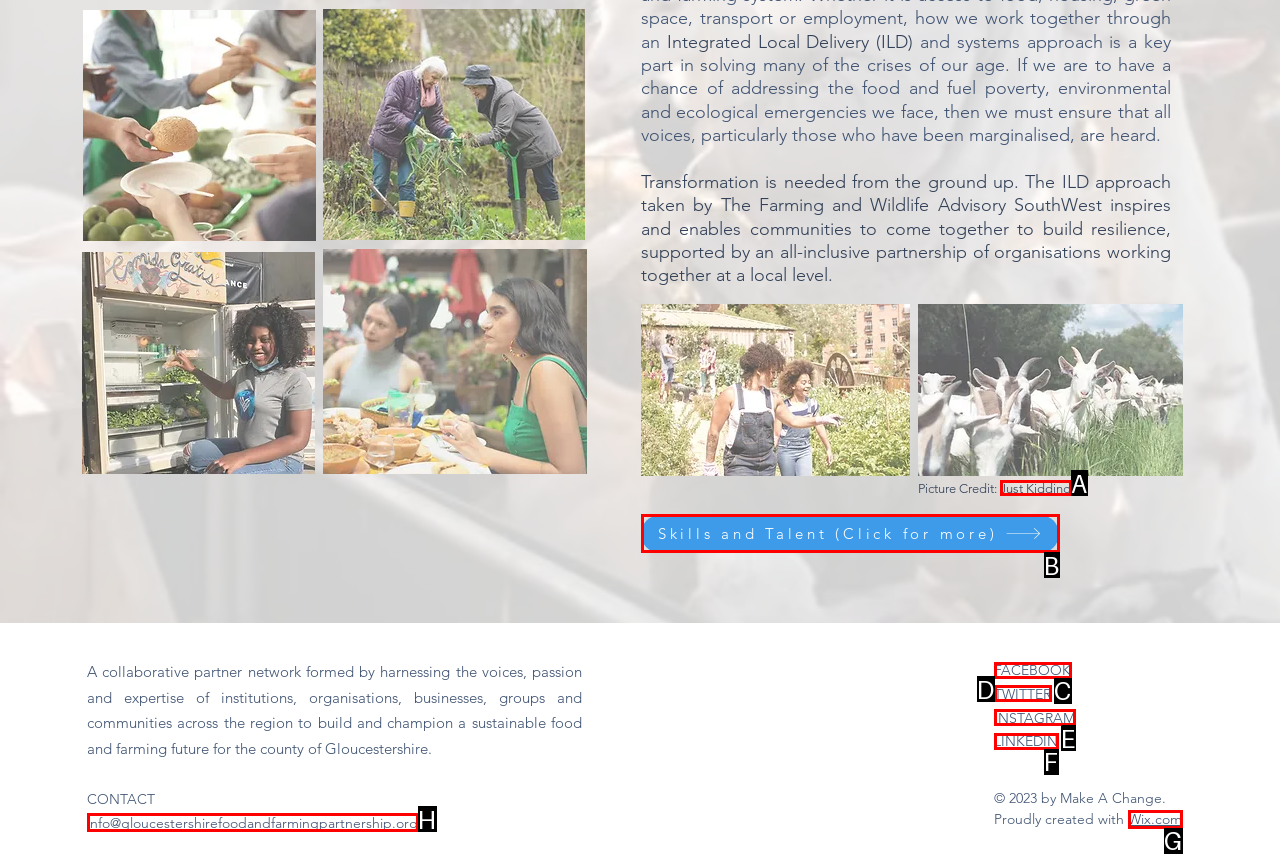Select the HTML element that corresponds to the description: TWITTER. Reply with the letter of the correct option.

D